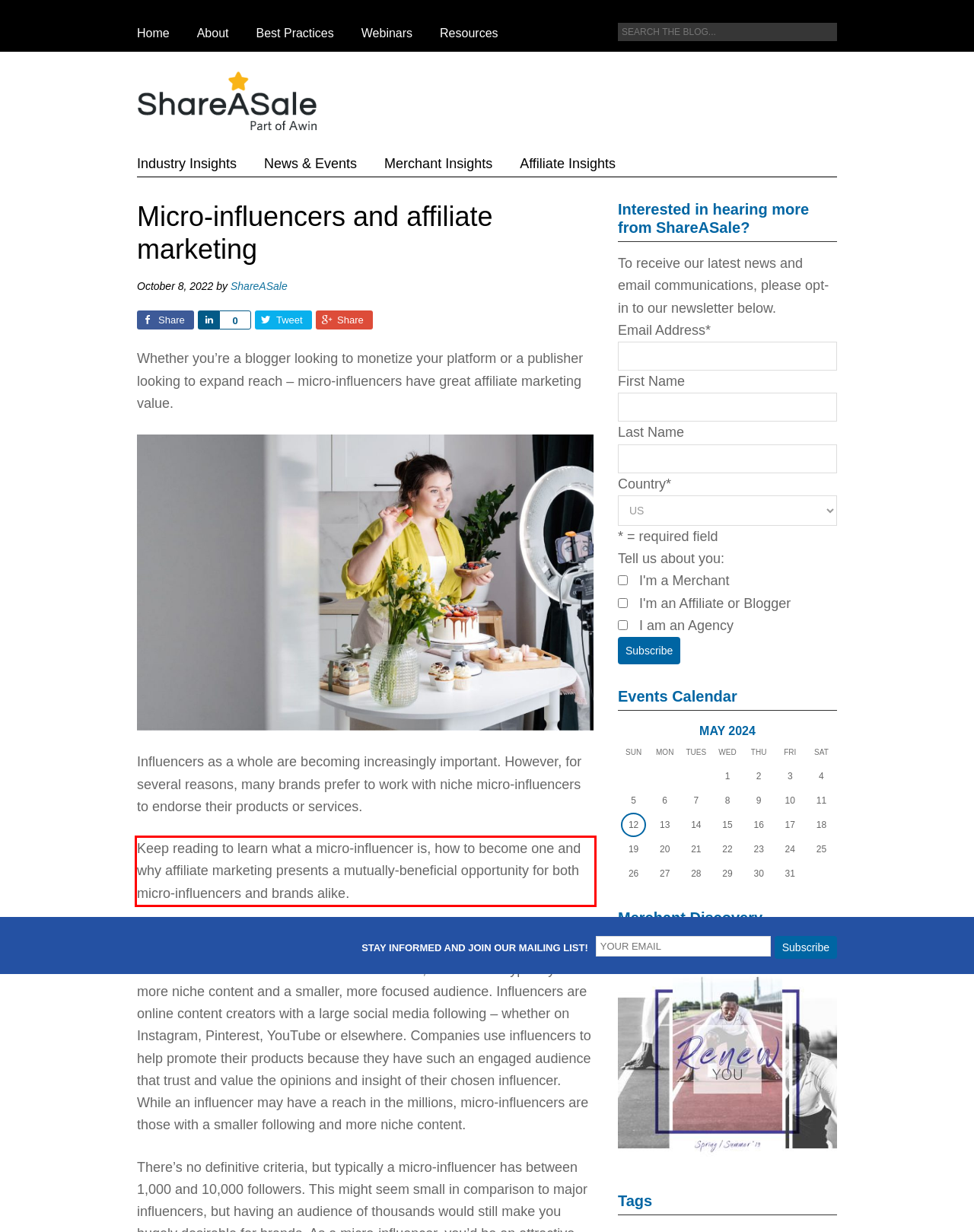Please look at the webpage screenshot and extract the text enclosed by the red bounding box.

Keep reading to learn what a micro-influencer is, how to become one and why affiliate marketing presents a mutually-beneficial opportunity for both micro-influencers and brands alike.